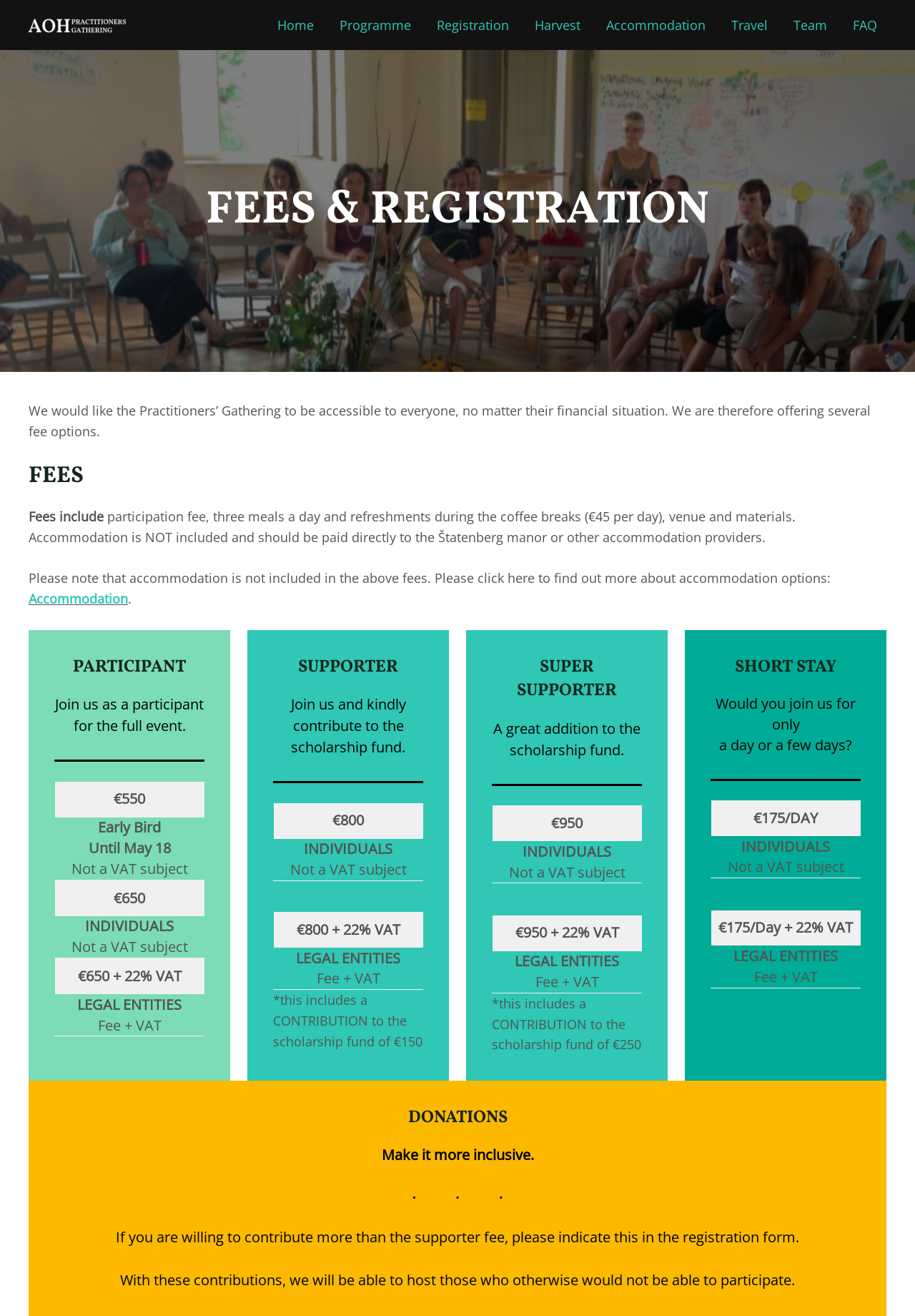Identify the bounding box coordinates for the element that needs to be clicked to fulfill this instruction: "Click on the 'FAQ' link". Provide the coordinates in the format of four float numbers between 0 and 1: [left, top, right, bottom].

[0.918, 0.0, 0.973, 0.038]